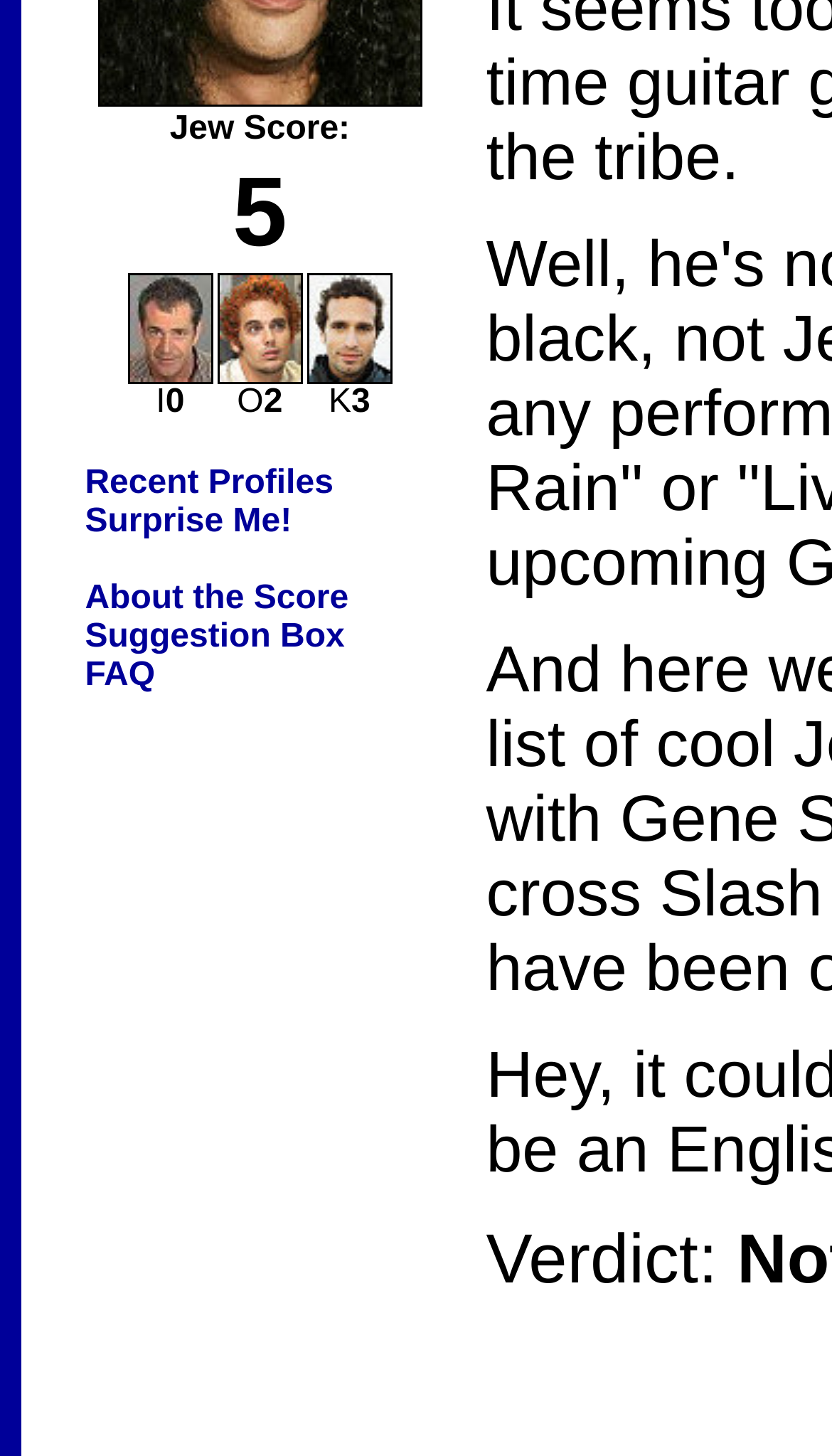Determine the bounding box coordinates in the format (top-left x, top-left y, bottom-right x, bottom-right y). Ensure all values are floating point numbers between 0 and 1. Identify the bounding box of the UI element described by: FAQ

[0.102, 0.451, 0.186, 0.476]